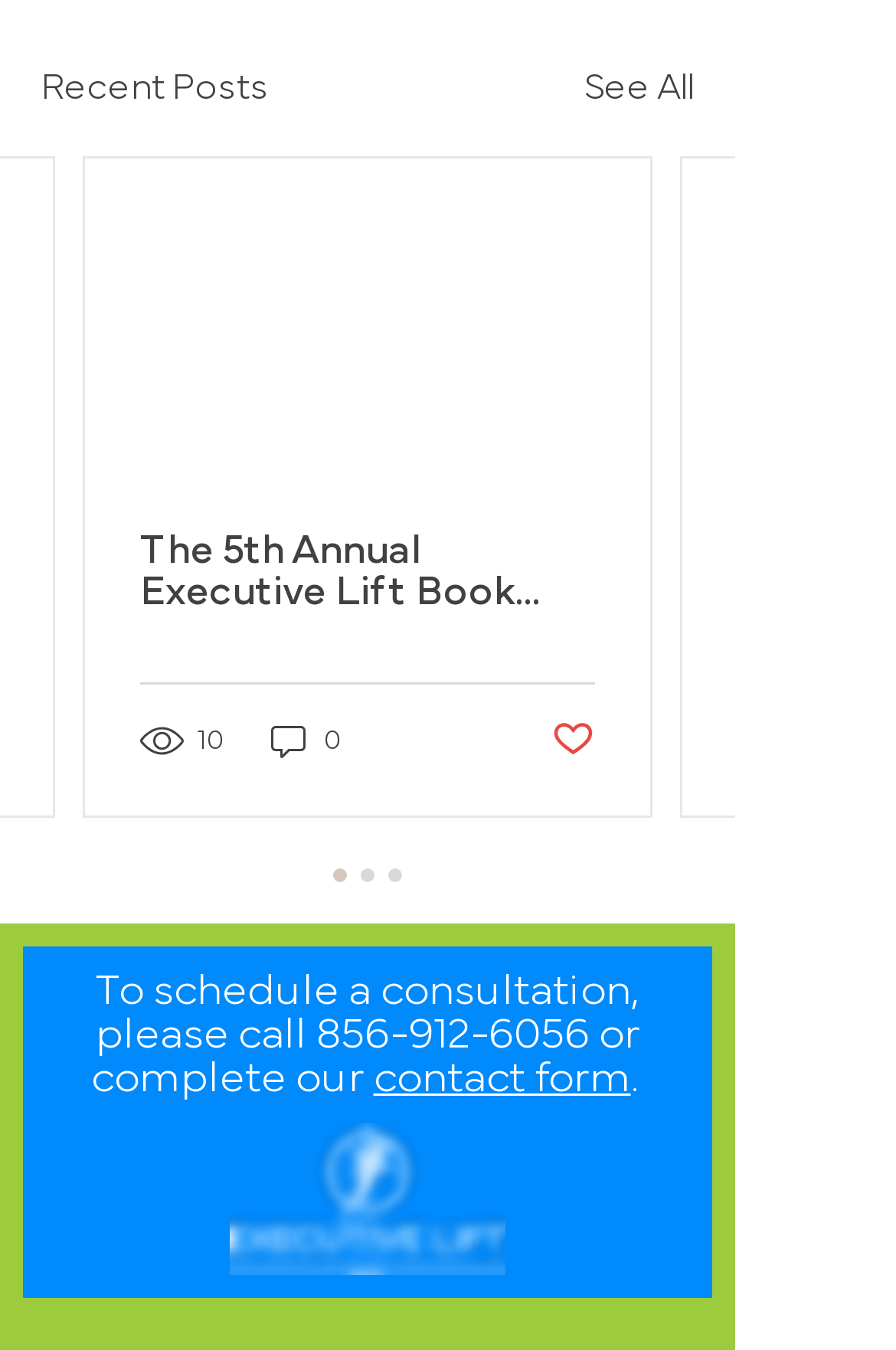Based on the image, please respond to the question with as much detail as possible:
What is the title of the first link in the post?

The first link in the post has the text 'The 5th Annual Executive Lift Book Awards', which is located inside the article element.